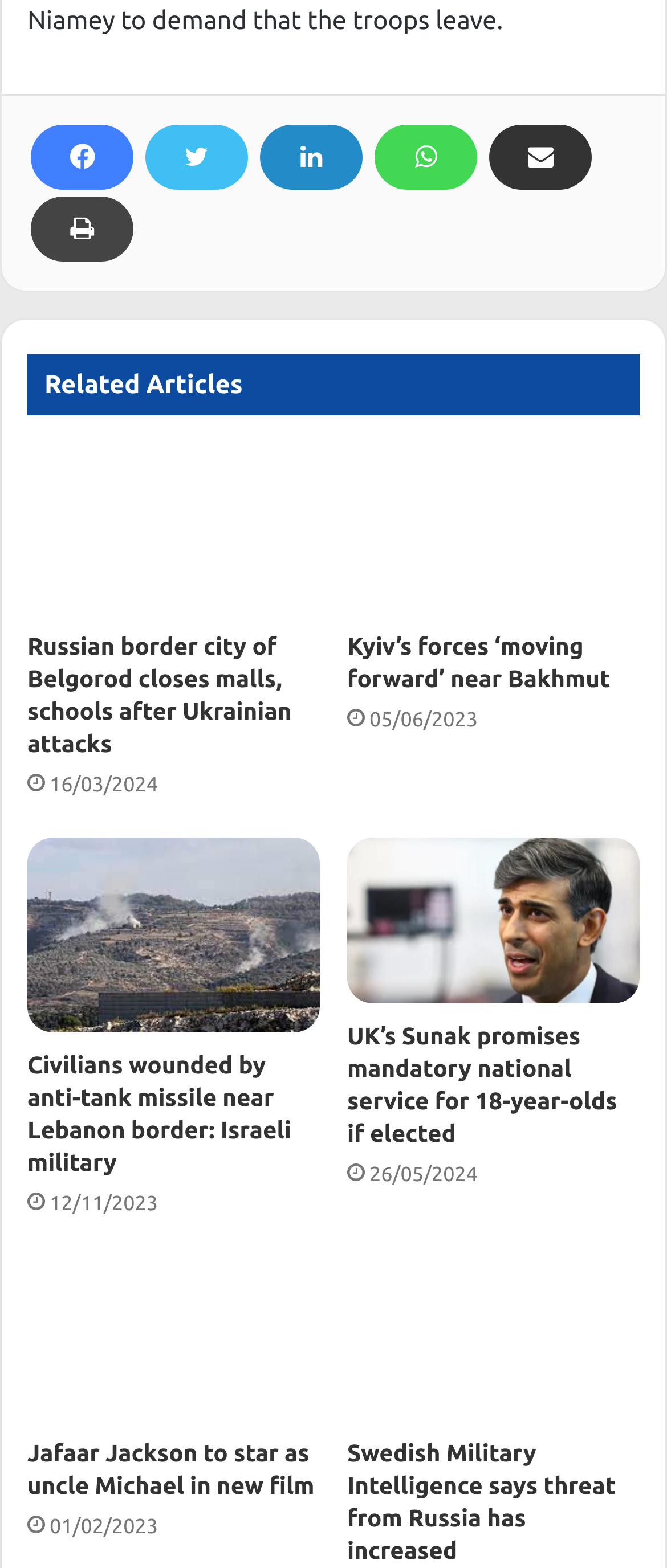Indicate the bounding box coordinates of the clickable region to achieve the following instruction: "Check the article about Jafaar Jackson starring as uncle Michael in new film."

[0.041, 0.801, 0.479, 0.906]